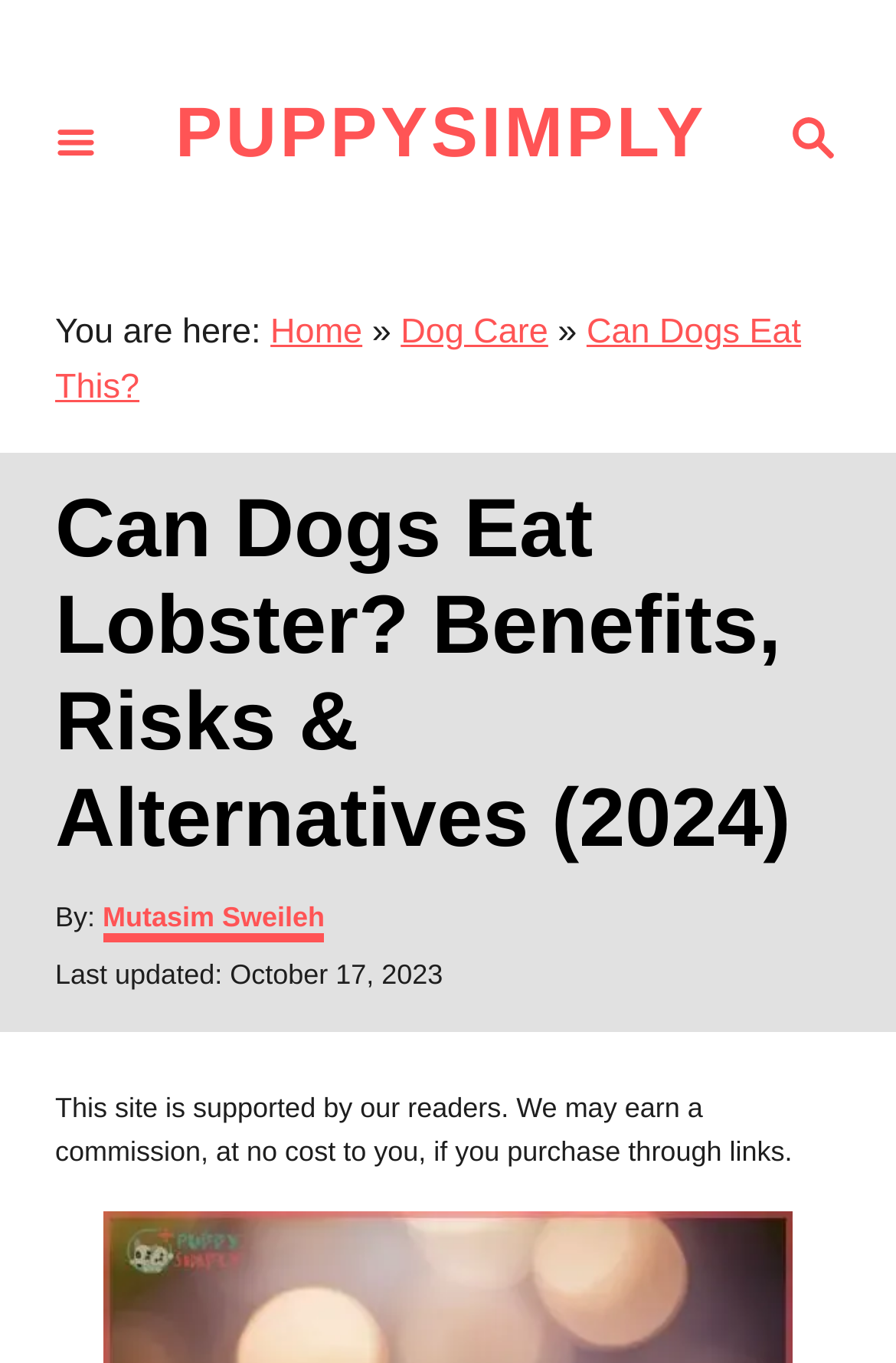Please reply to the following question with a single word or a short phrase:
What is the purpose of the website?

To provide information on dog care